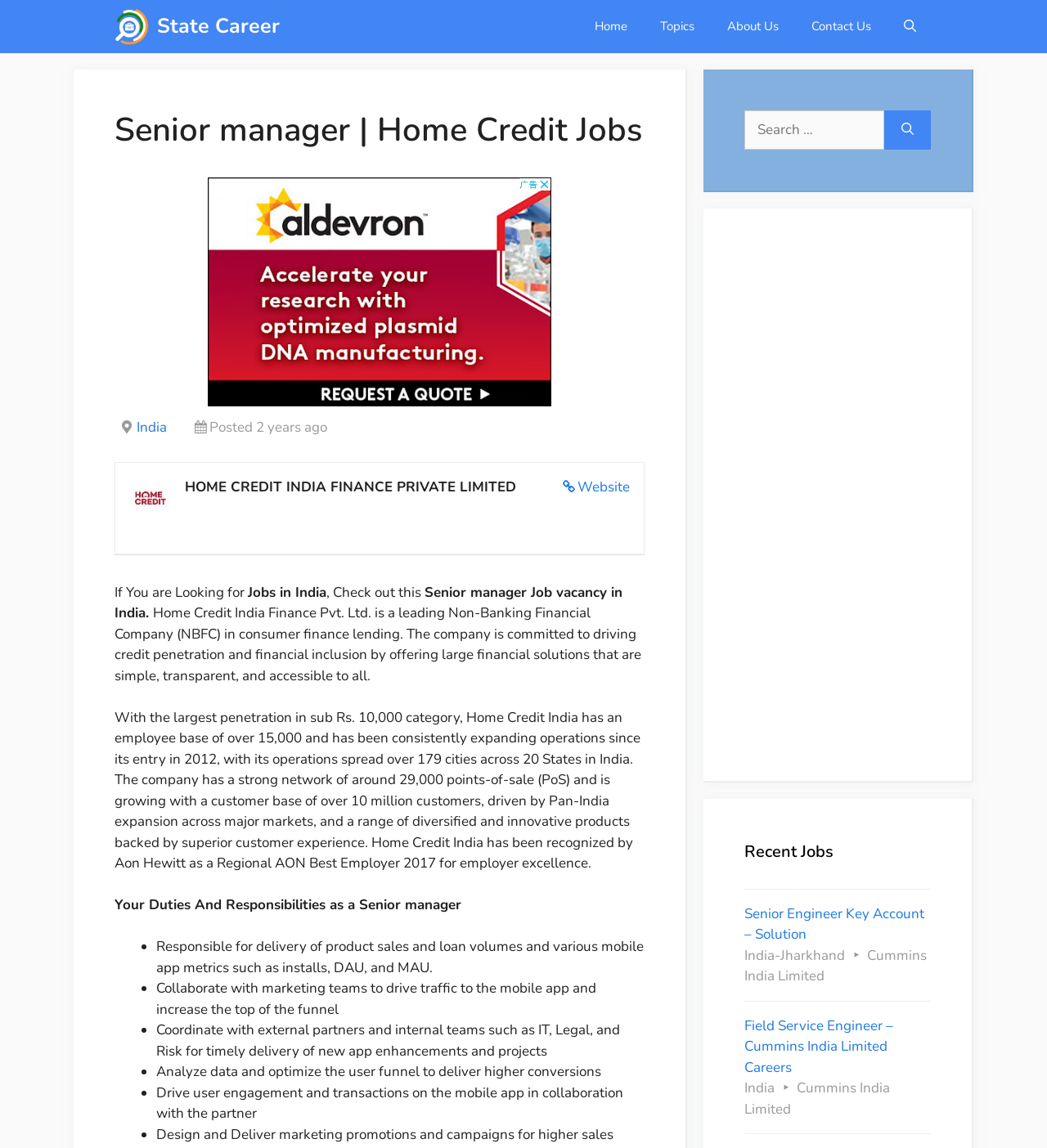Produce an extensive caption that describes everything on the webpage.

This webpage is a job listing page for a Senior Manager position at Home Credit India Finance Private Limited. At the top, there is a navigation bar with links to "State Career", "Home", "Topics", "About Us", and "Contact Us". Below the navigation bar, there is a header section with the title "Senior manager | Home Credit Jobs" and an advertisement iframe.

On the left side of the page, there is a section with a heading "If You are Looking for Jobs in India, Check out this Senior manager Job vacancy in India might be a perfect fit for you." Below this heading, there is a brief description of the company, Home Credit India Finance Private Limited, which is a leading Non-Banking Financial Company (NBFC) in consumer finance lending.

Below the company description, there is a section outlining the duties and responsibilities of the Senior Manager position, which includes delivering product sales and loan volumes, collaborating with marketing teams, coordinating with external partners and internal teams, analyzing data, and driving user engagement and transactions on the mobile app.

On the right side of the page, there is a search bar with a label "Search for:" and a button to submit the search query. Below the search bar, there is an advertisement iframe.

Further down the page, there is a section with a heading "Recent Jobs" that lists other job openings, including a Senior Engineer Key Account position at Cummins India Limited and a Field Service Engineer position at Cummins India Limited Careers. Each job listing has a brief description and a link to the full job details.